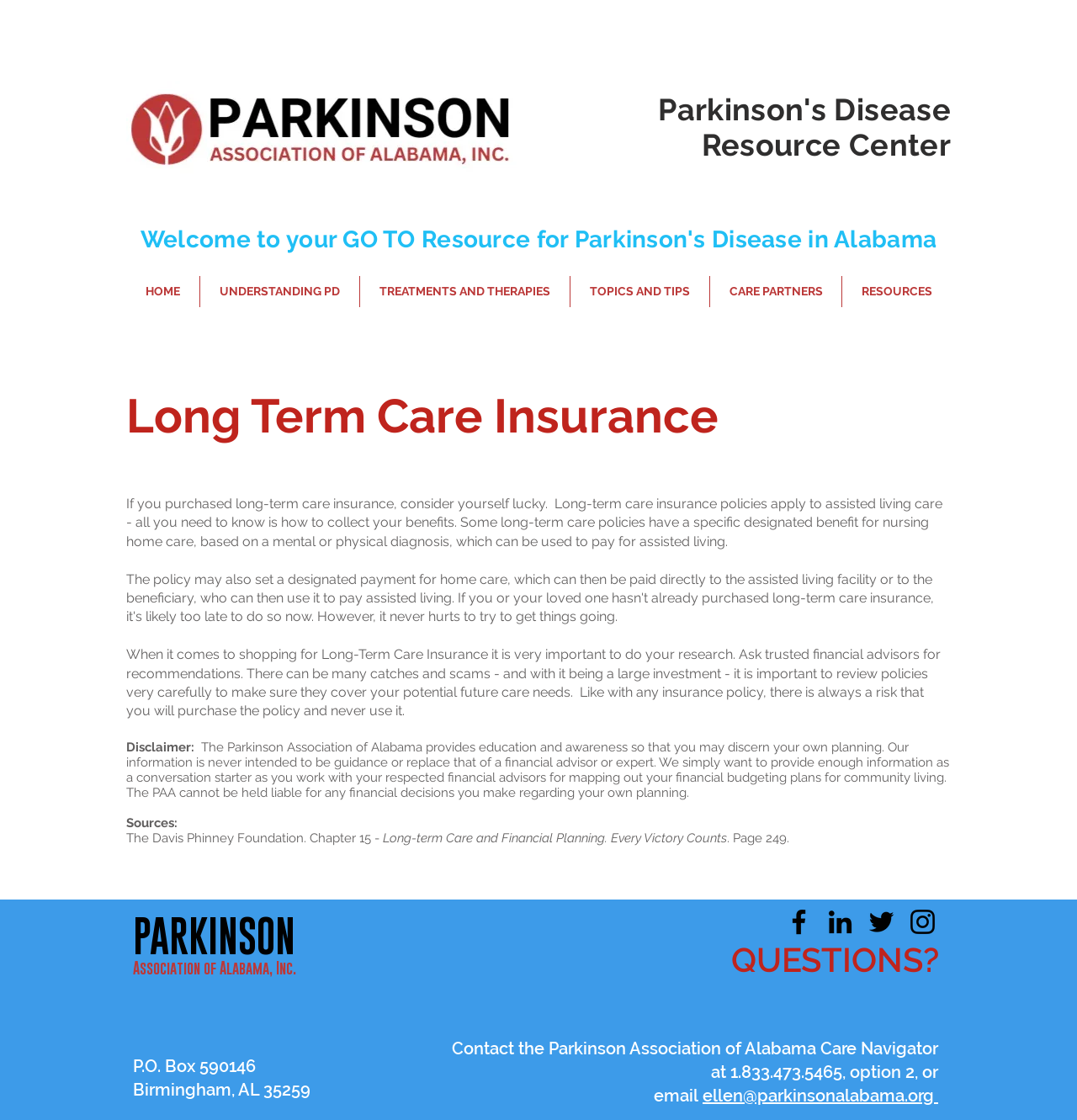Show me the bounding box coordinates of the clickable region to achieve the task as per the instruction: "Click on Facebook".

[0.727, 0.808, 0.757, 0.838]